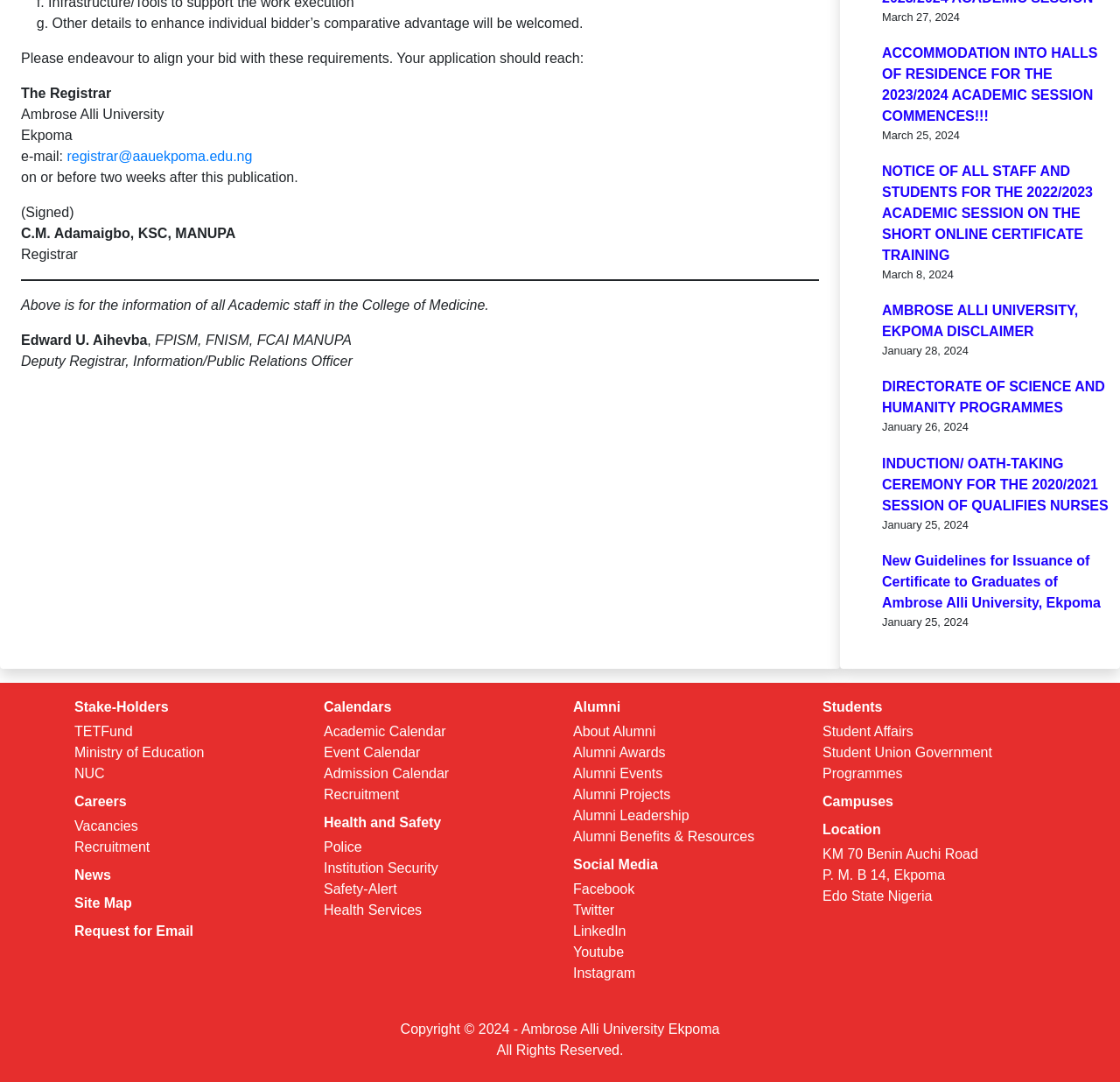Given the element description Alumni Benefits & Resources, specify the bounding box coordinates of the corresponding UI element in the format (top-left x, top-left y, bottom-right x, bottom-right y). All values must be between 0 and 1.

[0.512, 0.766, 0.674, 0.78]